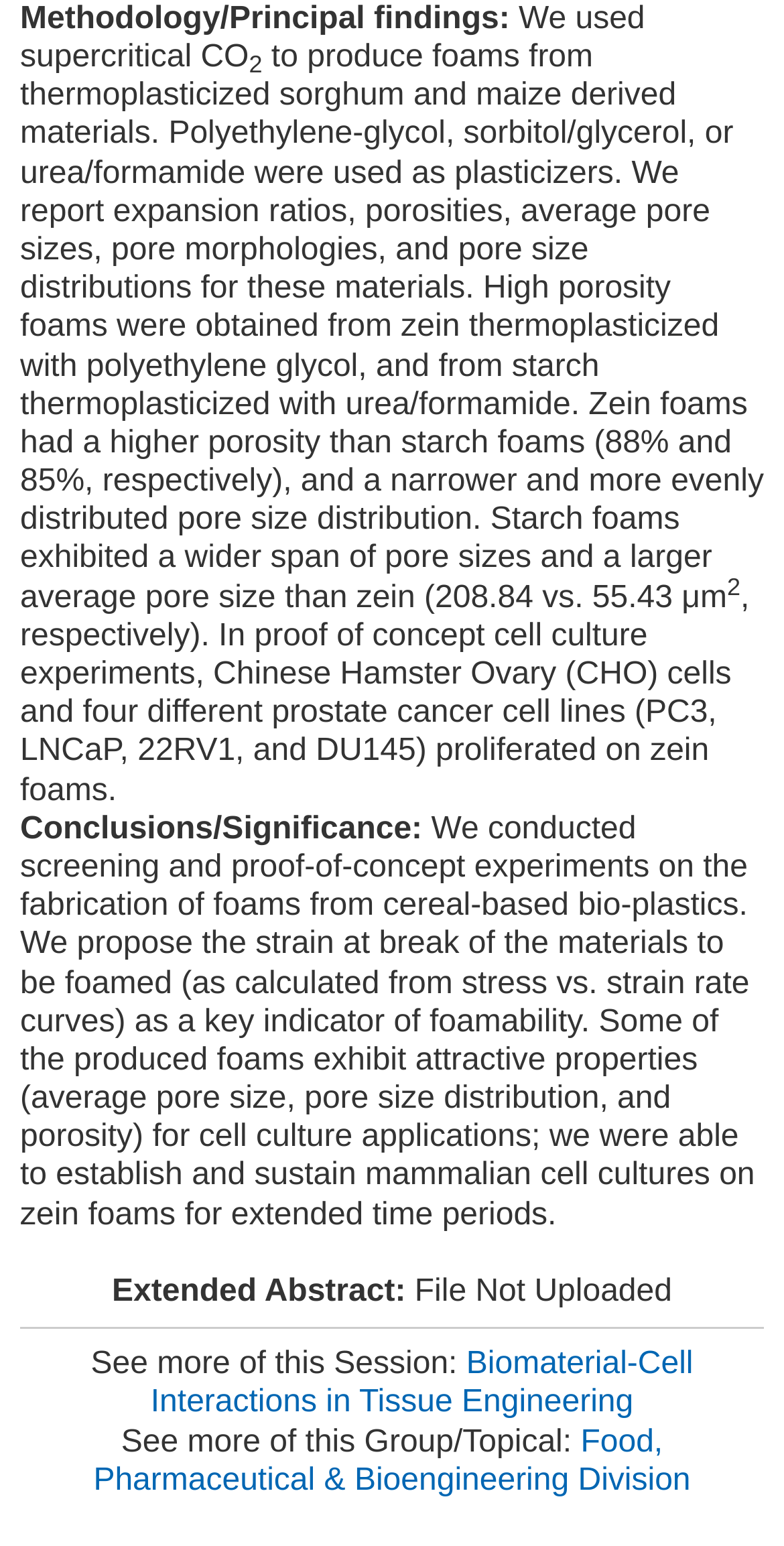Find the bounding box of the element with the following description: "Biomaterial-Cell Interactions in Tissue Engineering". The coordinates must be four float numbers between 0 and 1, formatted as [left, top, right, bottom].

[0.192, 0.87, 0.884, 0.917]